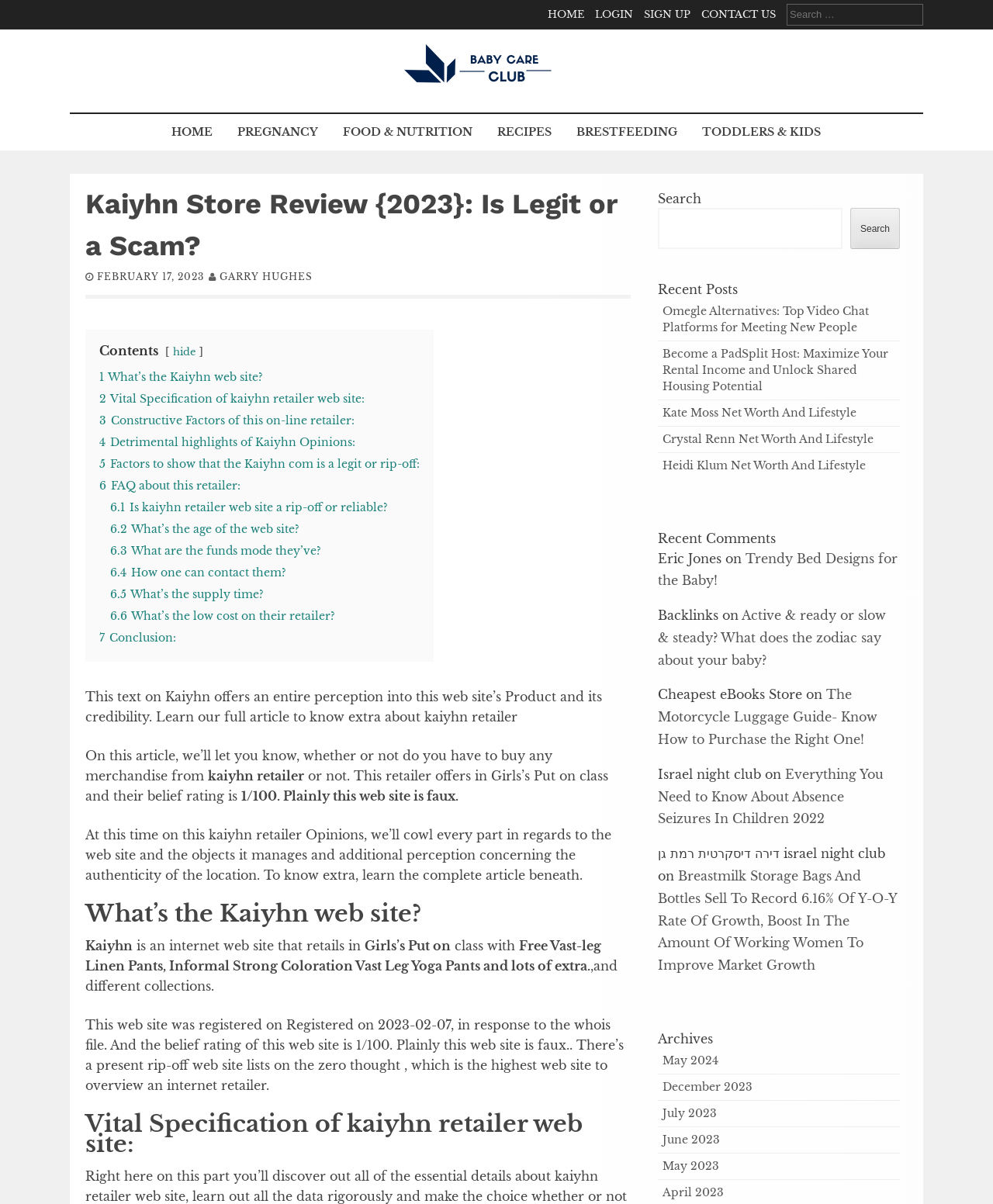Locate the UI element that matches the description Privacy policy in the webpage screenshot. Return the bounding box coordinates in the format (top-left x, top-left y, bottom-right x, bottom-right y), with values ranging from 0 to 1.

None